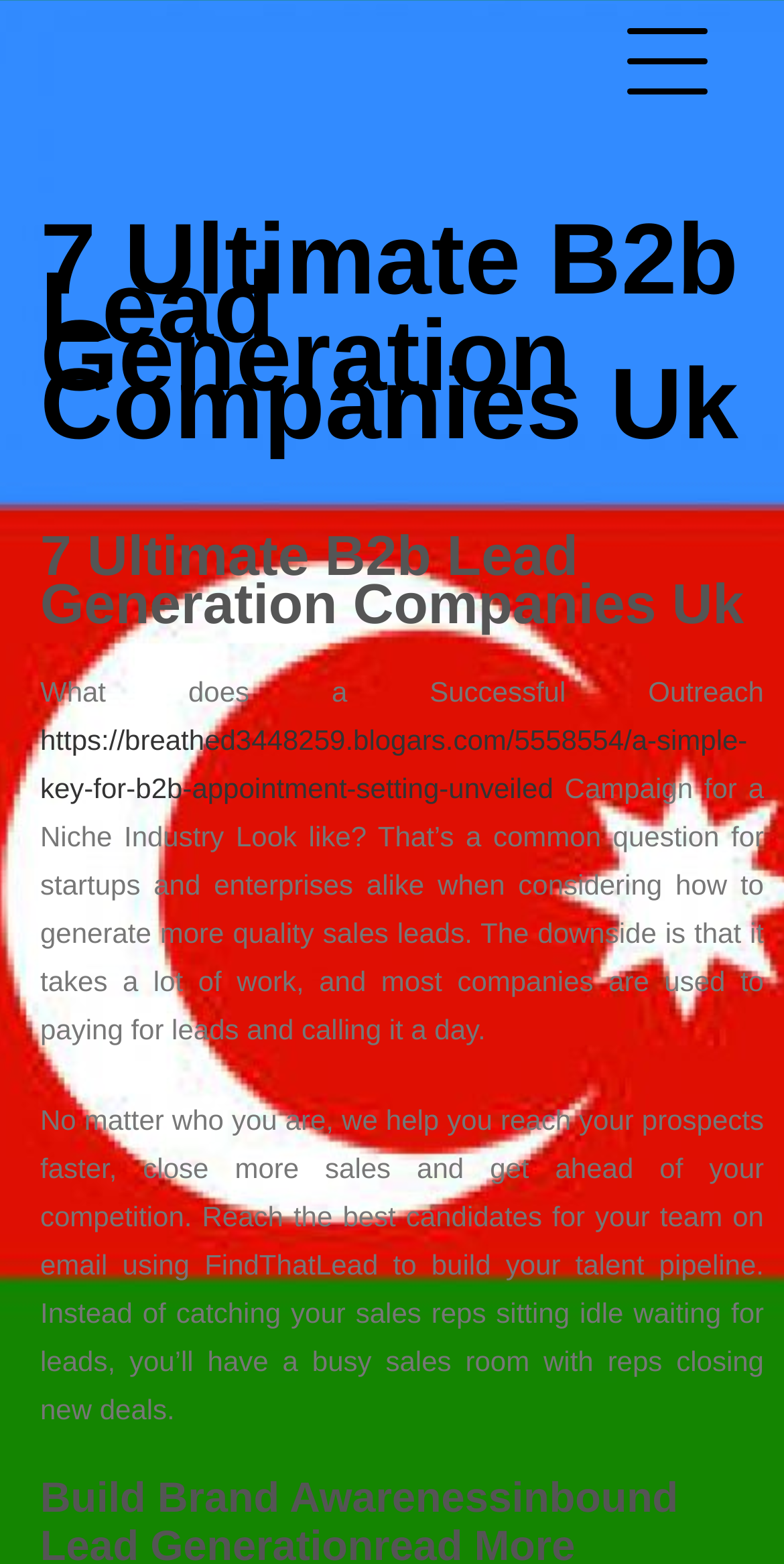Please respond in a single word or phrase: 
What is the purpose of FindThatLead?

To build talent pipeline